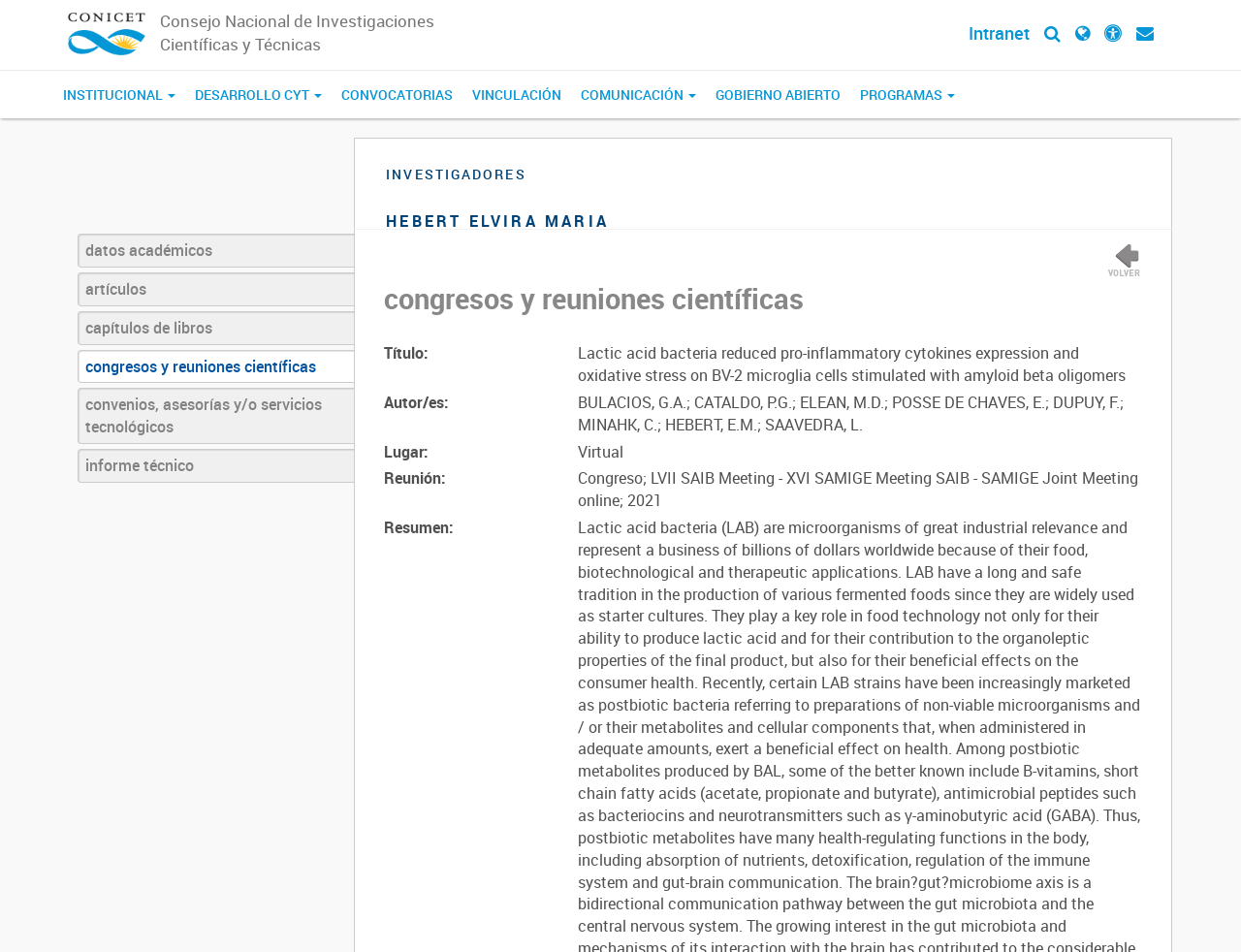Extract the bounding box coordinates of the UI element described: "parent_node: Consejo Nacional de Investigaciones". Provide the coordinates in the format [left, top, right, bottom] with values ranging from 0 to 1.

[0.043, 0.0, 0.129, 0.073]